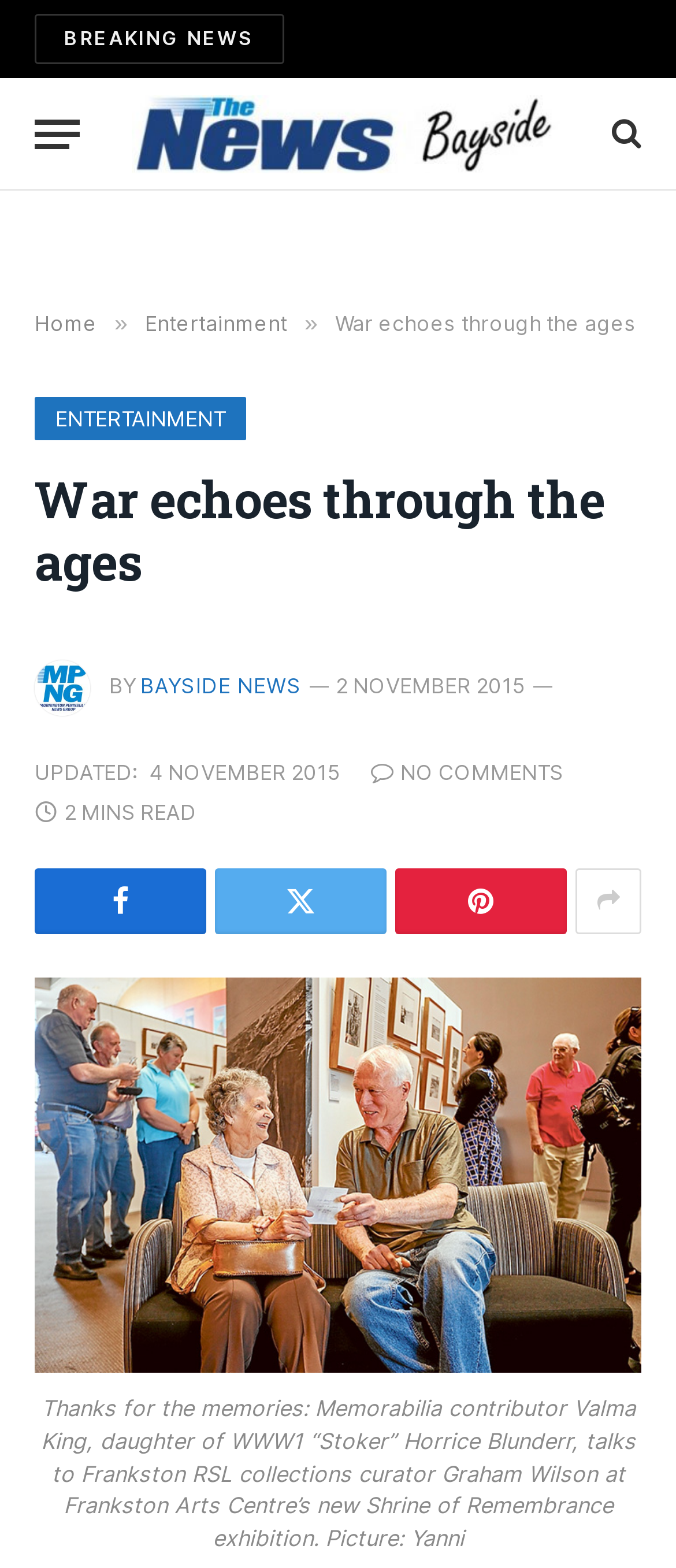How many minutes does it take to read the article?
Look at the image and answer with only one word or phrase.

2 MINS